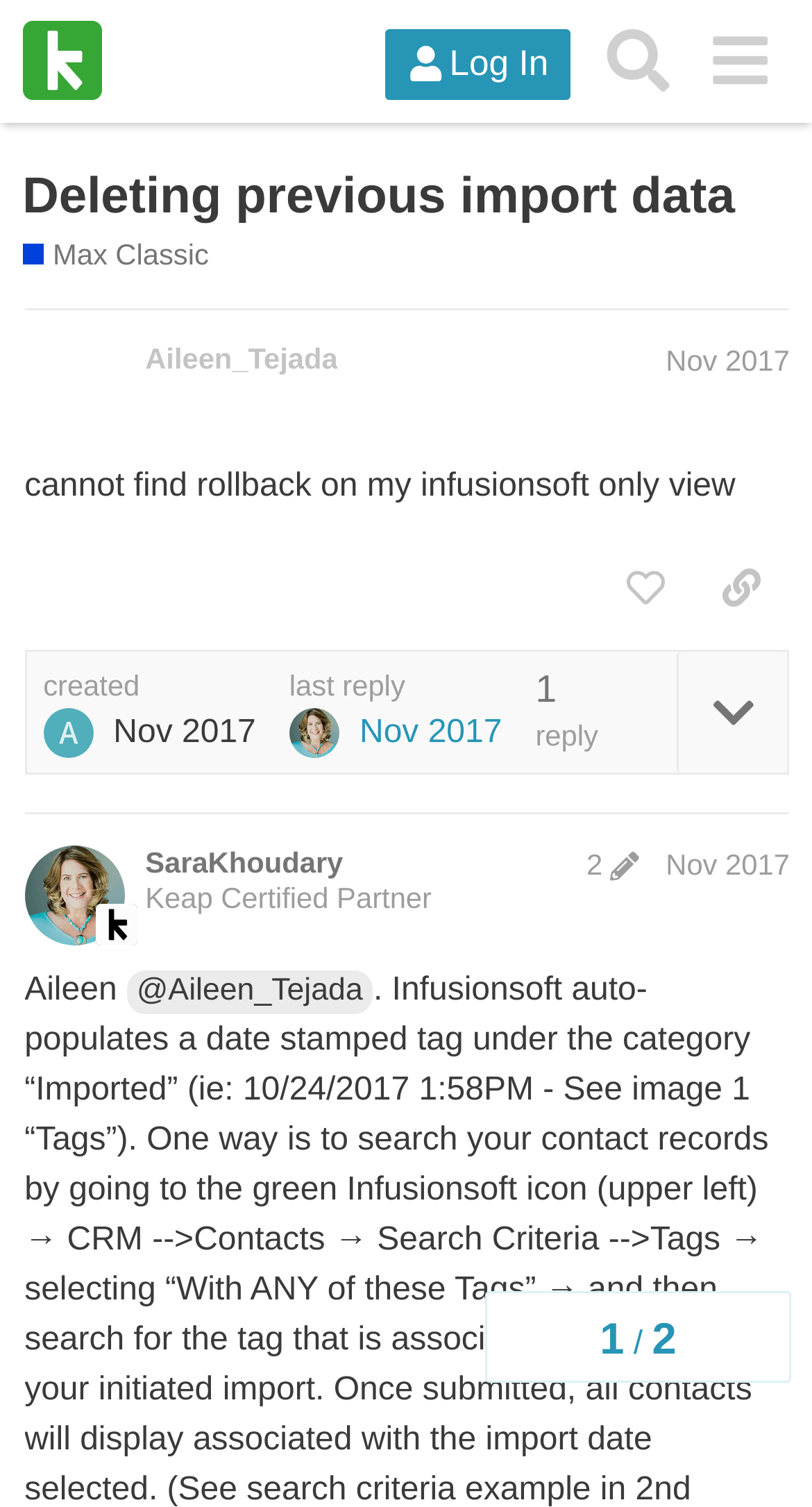Explain the webpage's design and content in an elaborate manner.

The webpage appears to be a question and answer forum, specifically a page from the "Keap Integration Q&A" section. At the top, there is a header with a link to "Keap Integration Q&A" accompanied by an image, as well as buttons for "Log In" and "Search". 

Below the header, there is a heading that reads "Deleting previous import data" with a link to "Max Classic" and a brief description. 

The main content of the page is a post from a user named Aileen_Tejada, dated November 2017. The post contains the text "cannot find rollback on my infusionsoft only view". Below the post, there are buttons to "like this post" and "copy a link to this post to clipboard". There is also an image and some additional information about the post, including the creation date and time.

To the right of the post, there is a navigation section with a topic progress indicator, showing the user's progress through the topic. 

Further down the page, there is a response to the post from a user named SaraKhoudary, who is identified as a Keap Certified Partner. The response includes a link to the user's profile and a button to view the post edit history.